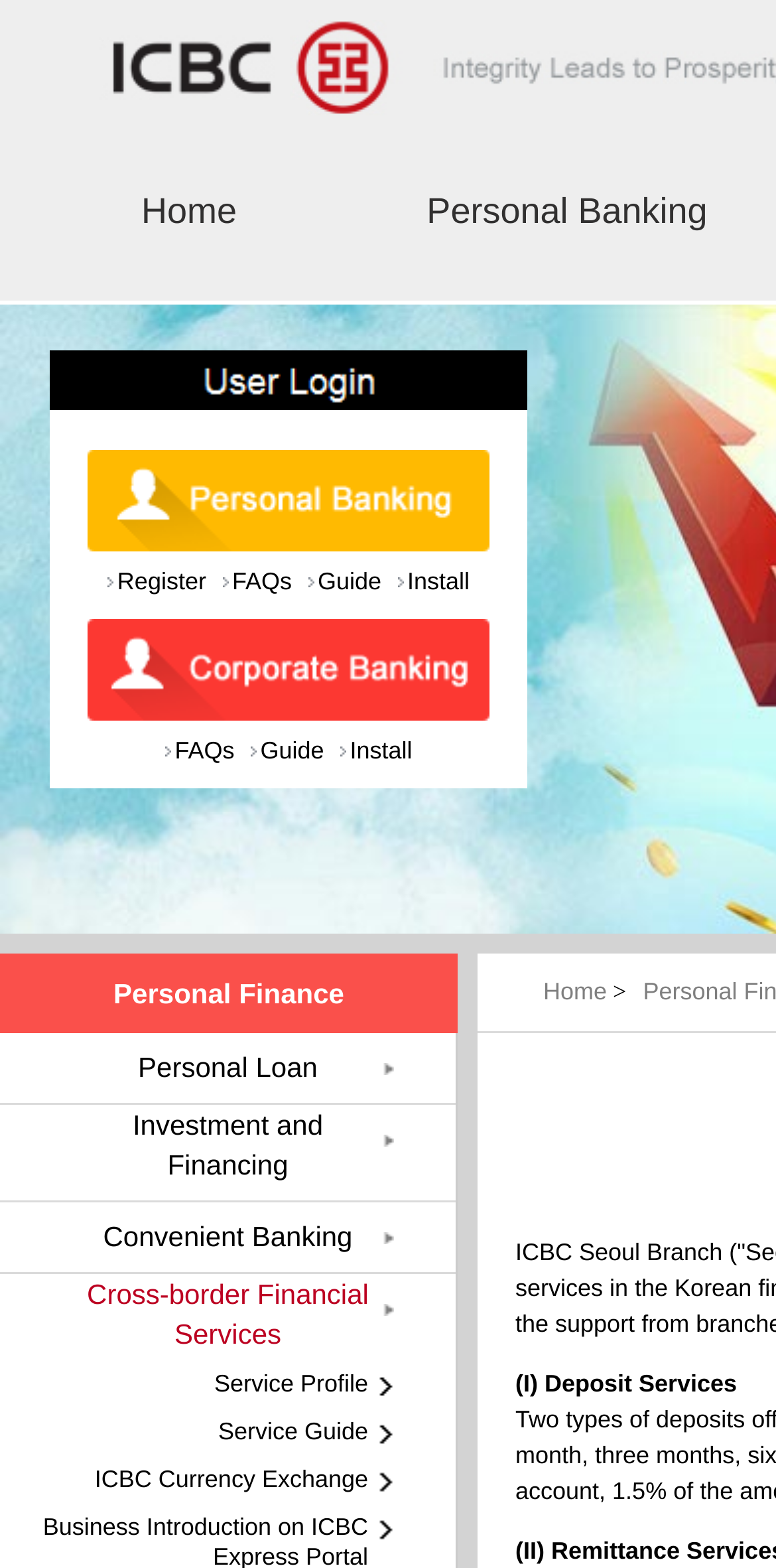How many links are there in the 'Guide' section?
Look at the image and respond with a one-word or short phrase answer.

2